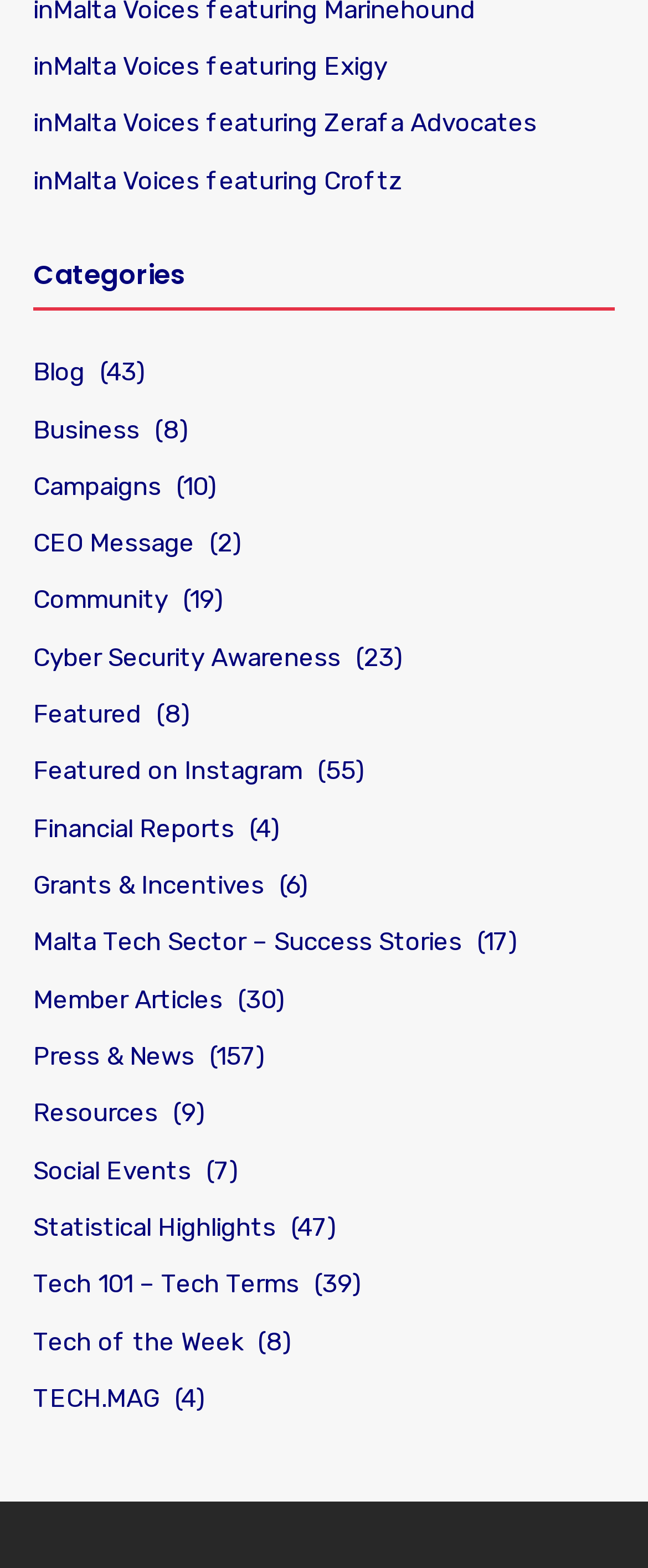Please identify the bounding box coordinates of the element's region that should be clicked to execute the following instruction: "Explore community". The bounding box coordinates must be four float numbers between 0 and 1, i.e., [left, top, right, bottom].

[0.051, 0.373, 0.259, 0.392]